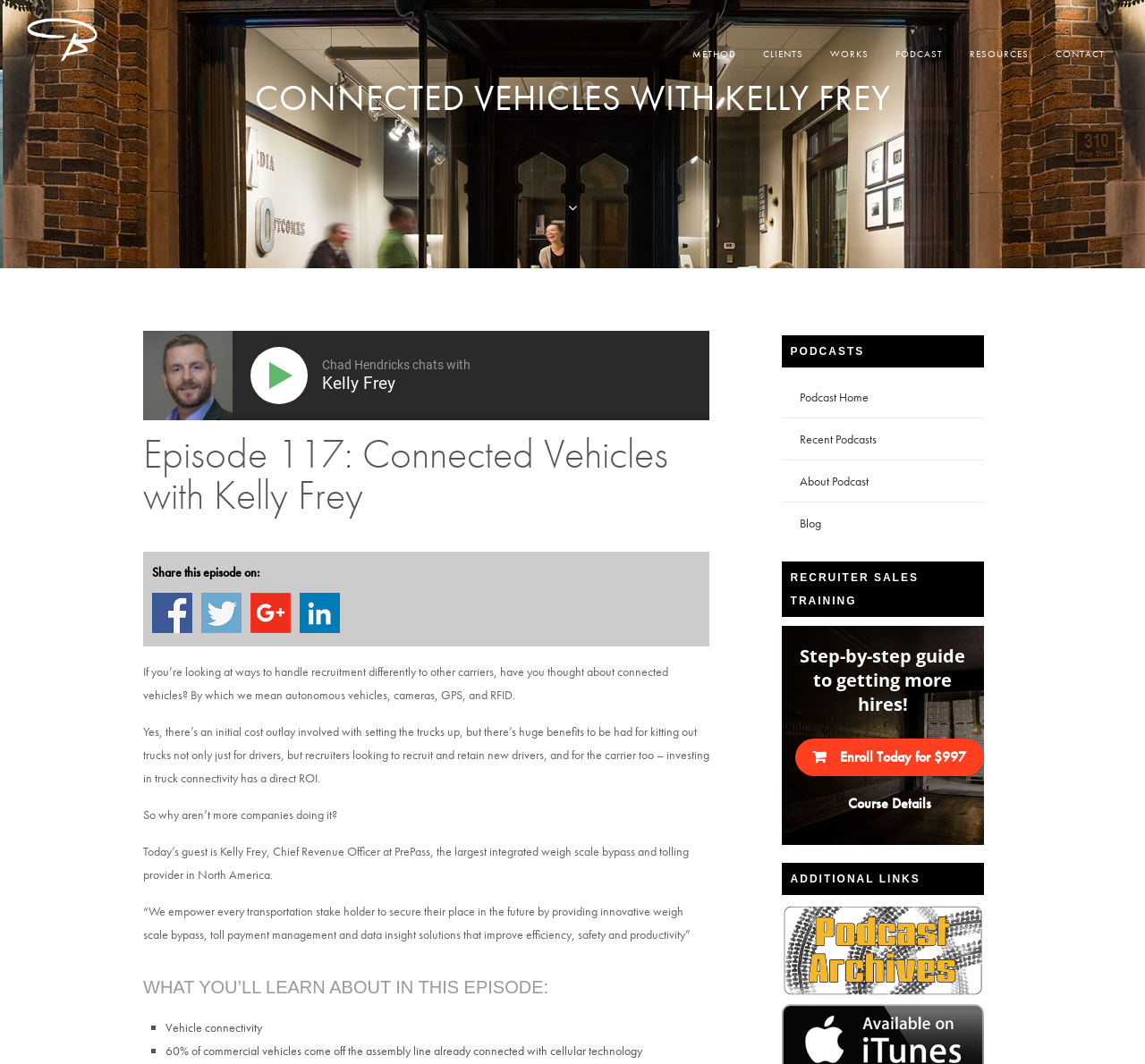Provide the bounding box coordinates for the area that should be clicked to complete the instruction: "Play the podcast".

[0.235, 0.34, 0.259, 0.366]